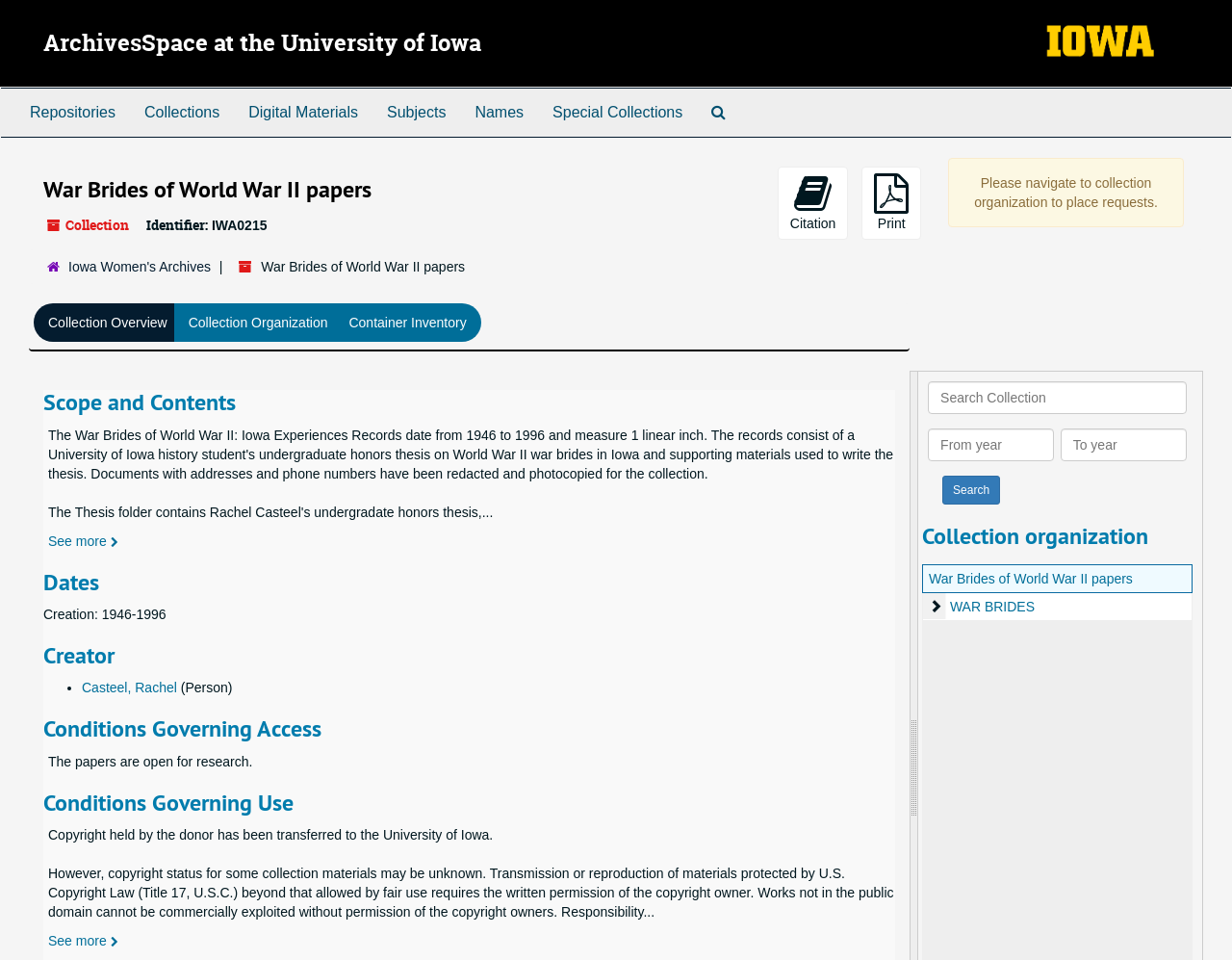Respond concisely with one word or phrase to the following query:
Who is the creator of the collection?

Rachel Casteel